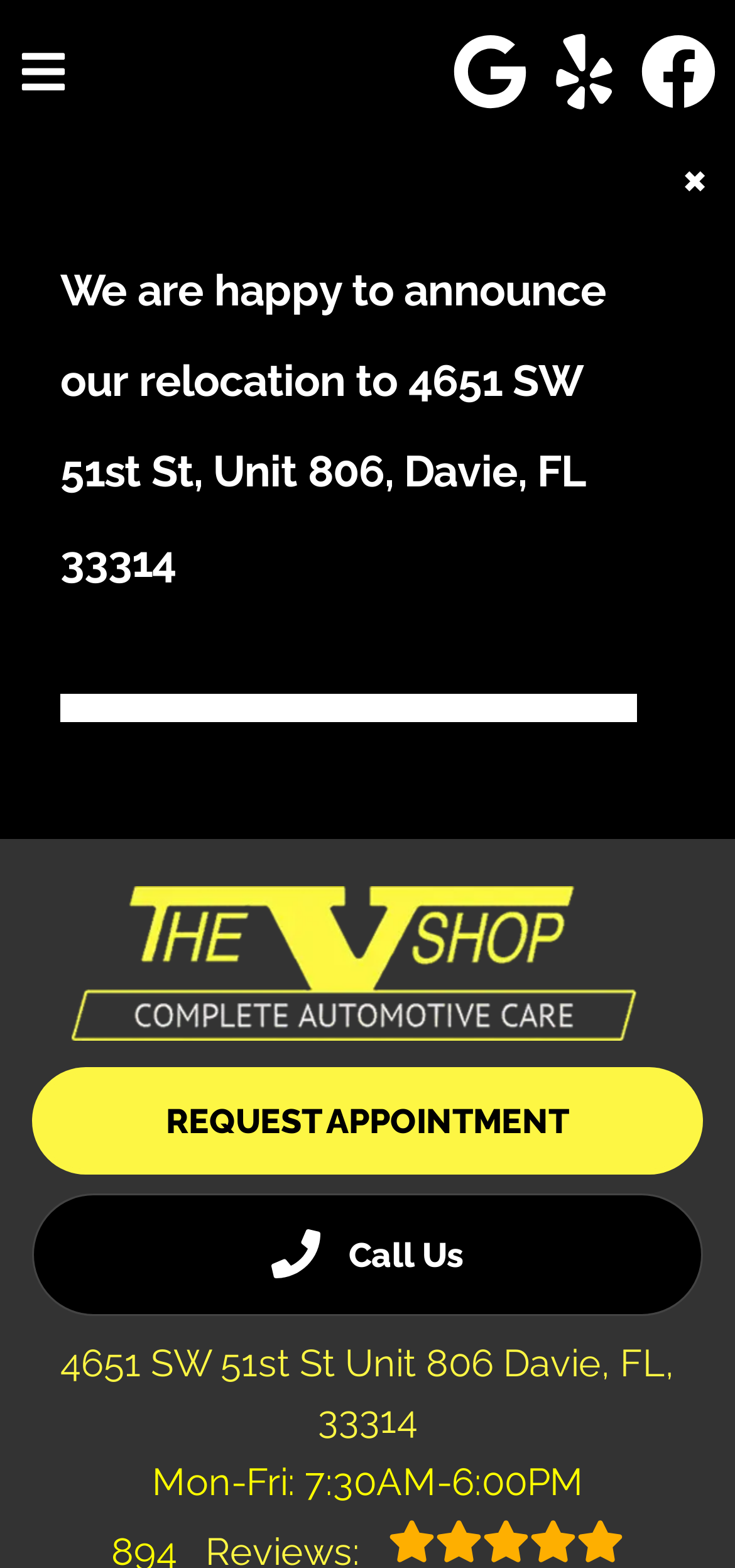Determine the bounding box coordinates of the clickable element to achieve the following action: 'Make an appointment'. Provide the coordinates as four float values between 0 and 1, formatted as [left, top, right, bottom].

[0.044, 0.68, 0.956, 0.749]